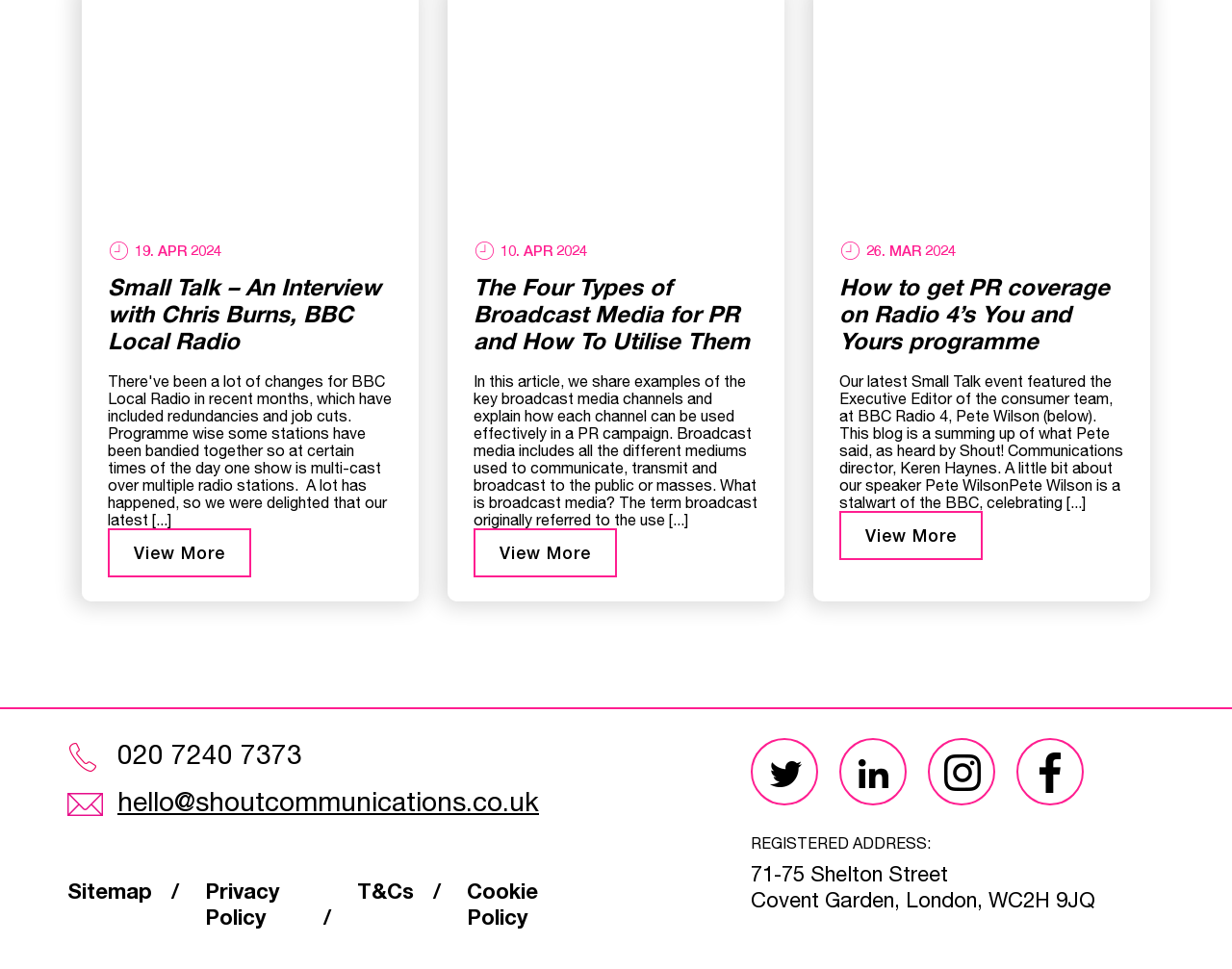Determine the bounding box coordinates of the region I should click to achieve the following instruction: "Read the article about getting PR coverage on Radio 4’s You and Yours programme". Ensure the bounding box coordinates are four float numbers between 0 and 1, i.e., [left, top, right, bottom].

[0.681, 0.285, 0.912, 0.37]